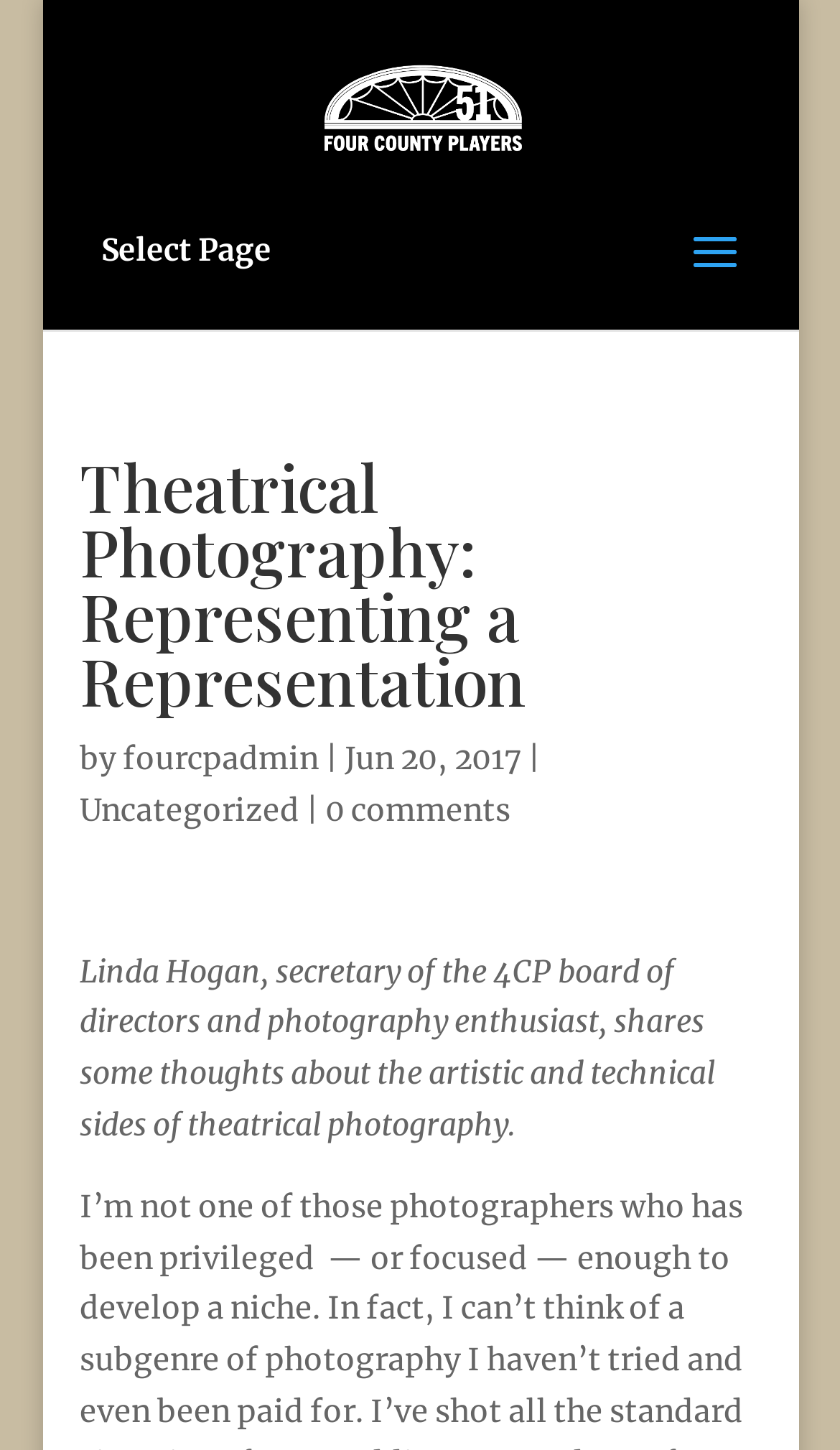Provide a comprehensive description of the webpage.

The webpage is about theatrical photography, specifically an article titled "Theatrical Photography: Representing a Representation" on the Four County Players website. At the top, there is a link to the Four County Players website, accompanied by an image with the same name, positioned slightly above the link. 

Below the image and link, there is a dropdown menu labeled "Select Page". The main article title, "Theatrical Photography: Representing a Representation", is a prominent heading that spans most of the width of the page. 

Under the title, the author's name "fourcpadmin" is mentioned, followed by the date "Jun 20, 2017". There are also links to categories, including "Uncategorized" and a comment section with "0 comments". 

The main content of the article is a paragraph written by Linda Hogan, secretary of the 4CP board of directors and photography enthusiast, discussing the artistic and technical aspects of theatrical photography. This paragraph is positioned below the title and author information.